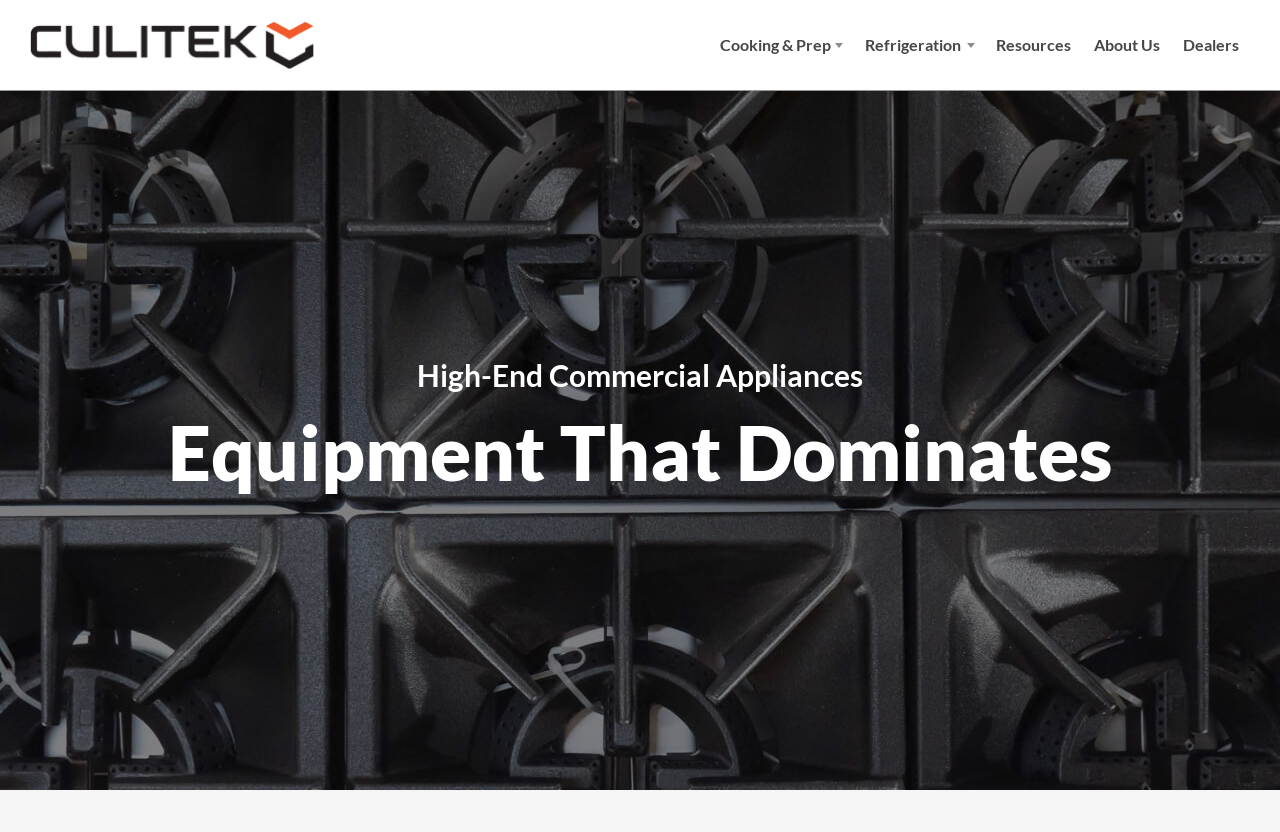Determine the bounding box coordinates of the clickable area required to perform the following instruction: "Click on Cooking & Prep". The coordinates should be represented as four float numbers between 0 and 1: [left, top, right, bottom].

[0.555, 0.0, 0.665, 0.108]